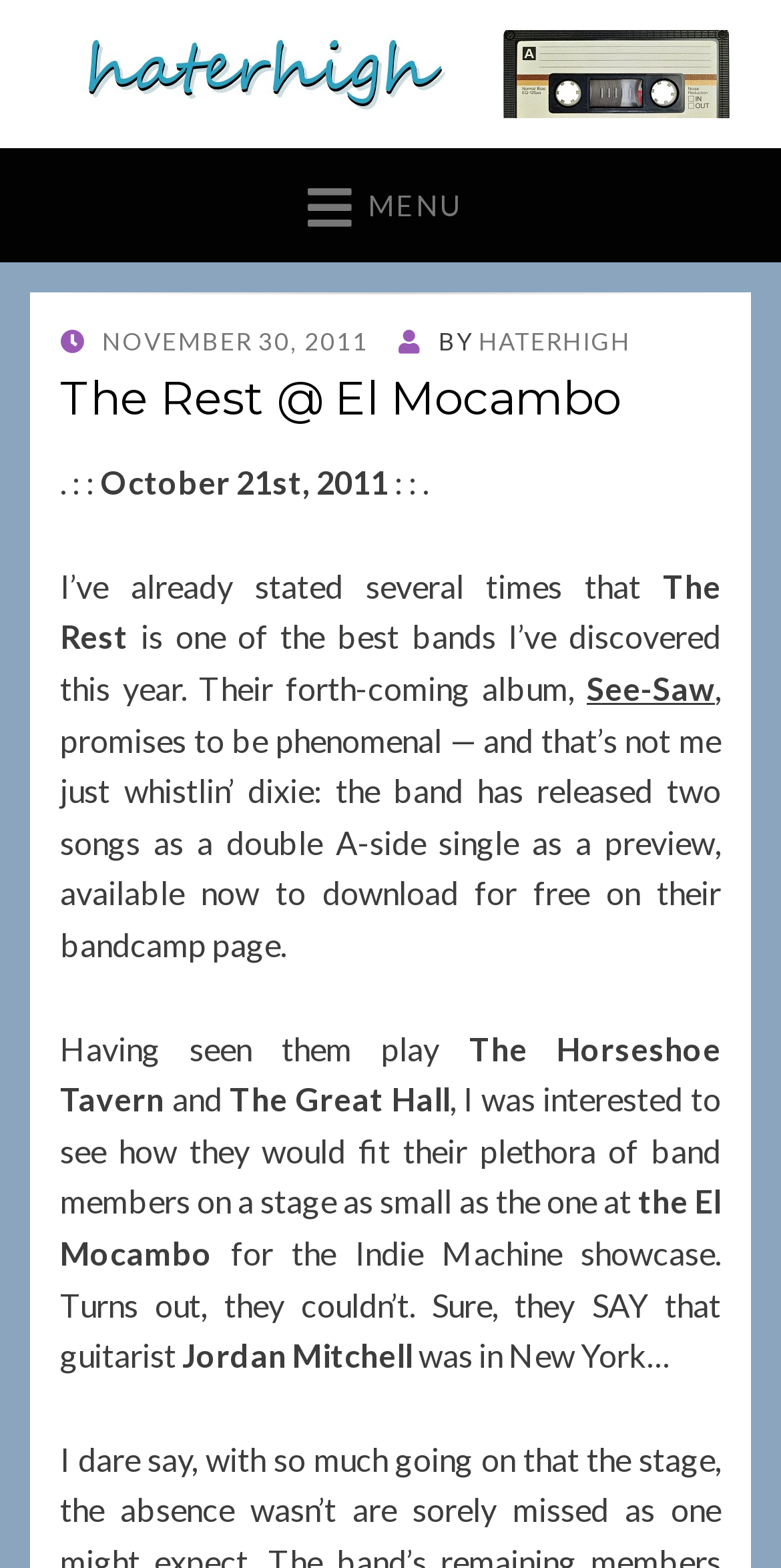Create a detailed summary of all the visual and textual information on the webpage.

The webpage appears to be a blog post about a music band called "The Rest" and their performance at El Mocambo. At the top of the page, there is a link to the menu on the right side, and a link to an unknown page on the left side. Below the menu link, there is a section with the post's metadata, including the date "November 30, 2011", and the author's name "HATERHIGH".

The main content of the post is a block of text that spans most of the page. The text is divided into several paragraphs, with the first paragraph starting with "I’ve already stated several times that The Rest is one of the best bands I’ve discovered this year." The text discusses the band's upcoming album "See-Saw" and their performance at various venues, including The Horseshoe Tavern and The Great Hall.

There are no images on the page. The text is the main focus, with several links scattered throughout the content, including a link to the band's bandcamp page. The overall layout is simple, with a clear hierarchy of headings and paragraphs.